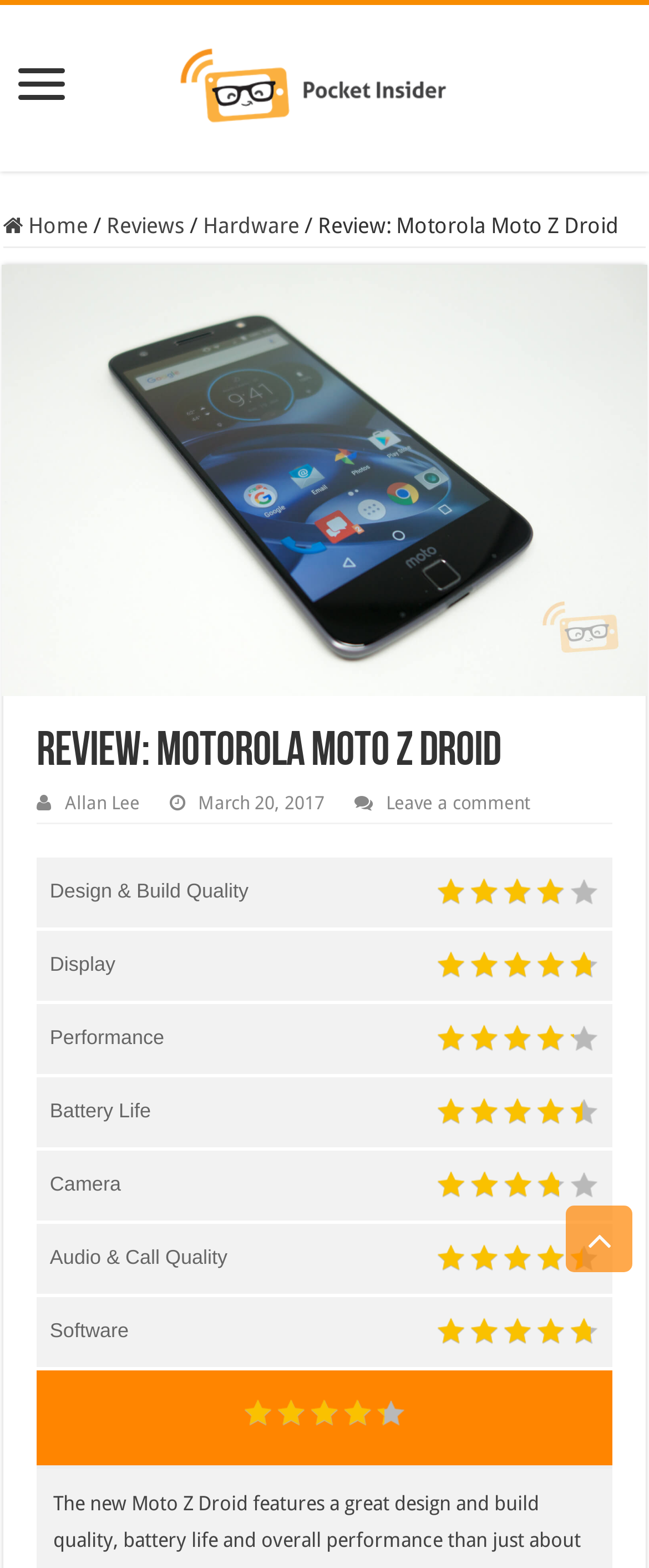Please answer the following query using a single word or phrase: 
How many sections are there in the review?

8